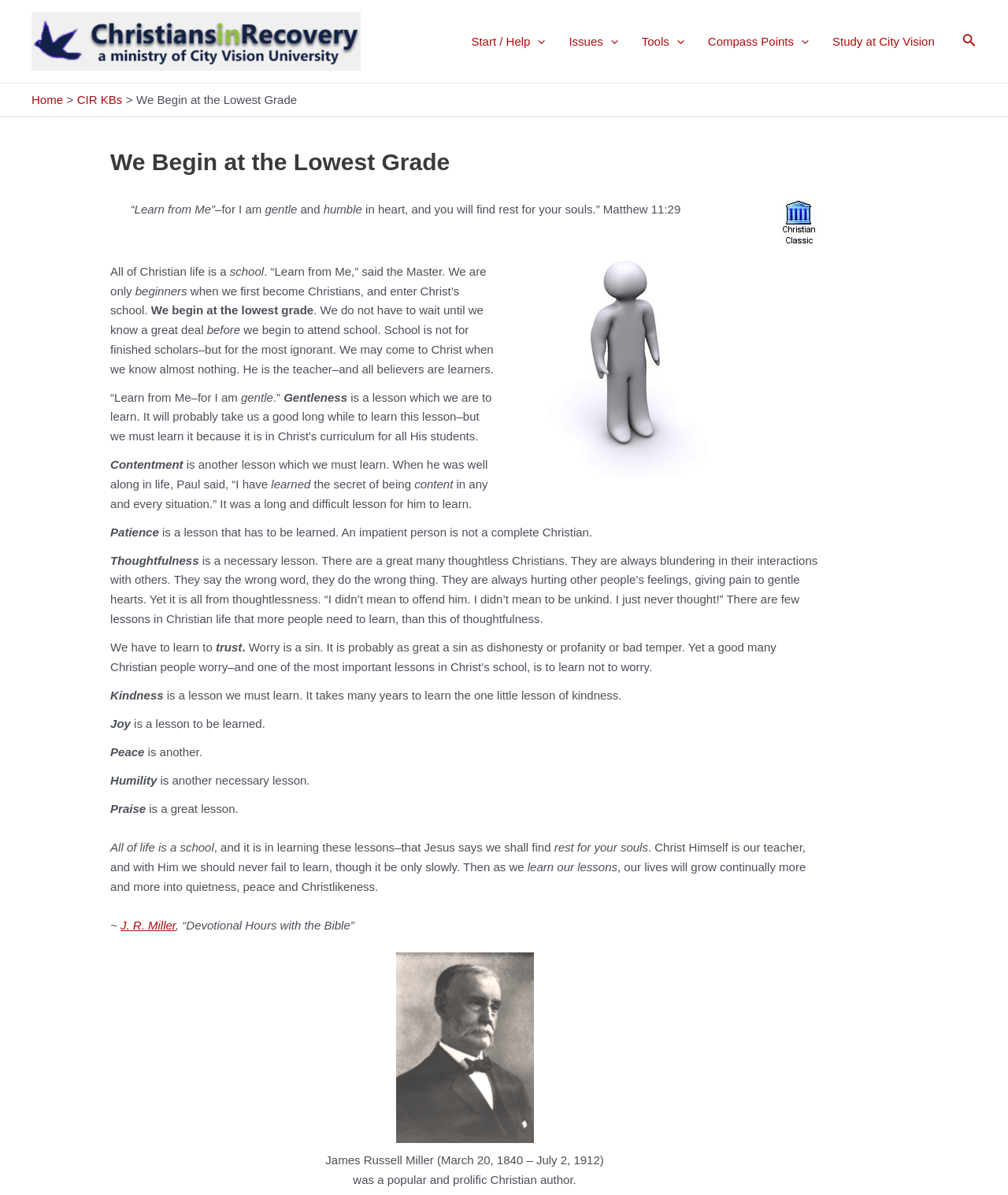What is the name of the website?
Please give a detailed and thorough answer to the question, covering all relevant points.

The website's name can be inferred from the logo link at the top left corner of the webpage, which says 'Christians in Recovery logo'.